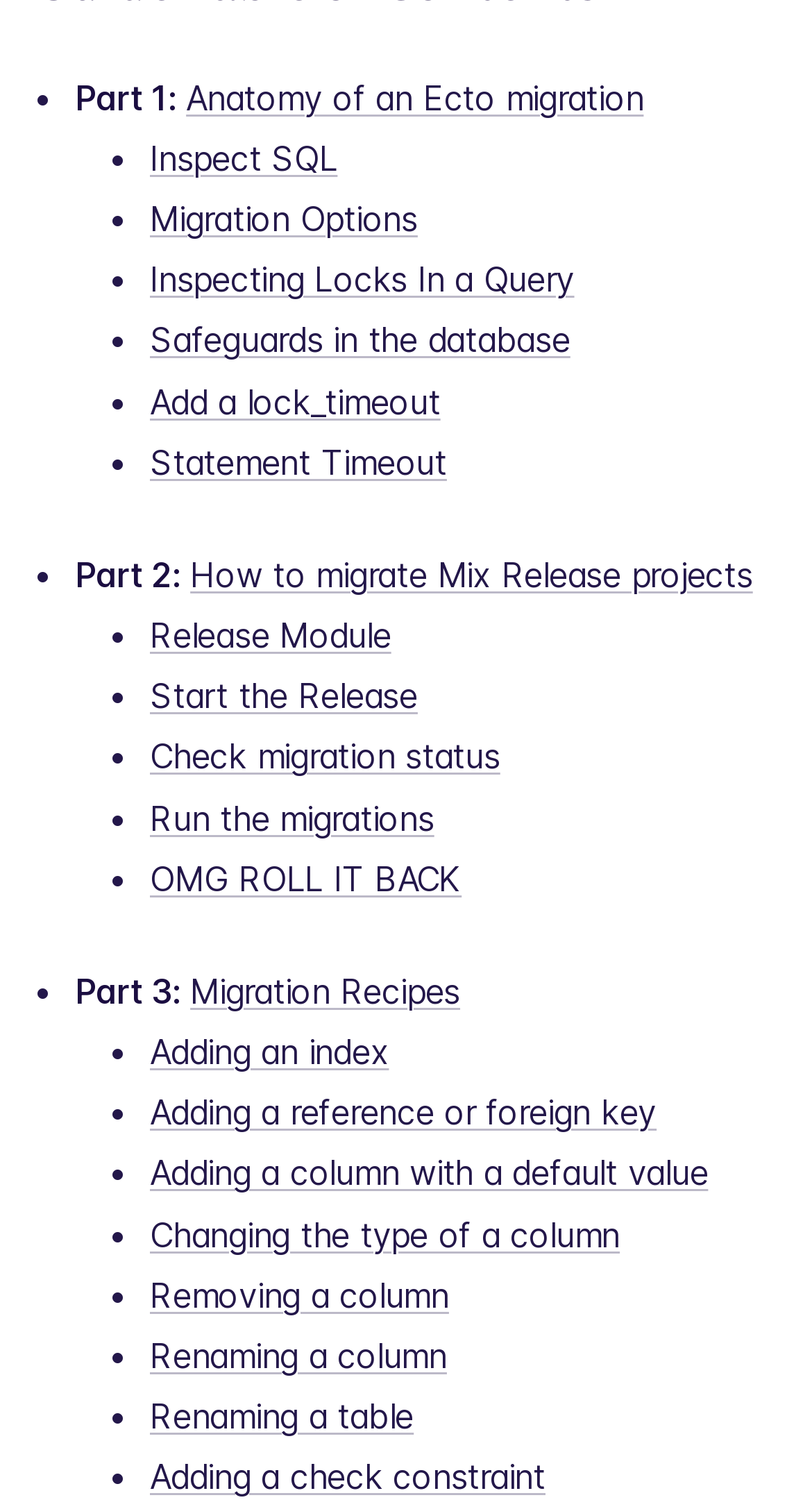Indicate the bounding box coordinates of the clickable region to achieve the following instruction: "View 'Migration Recipes'."

[0.234, 0.643, 0.567, 0.67]